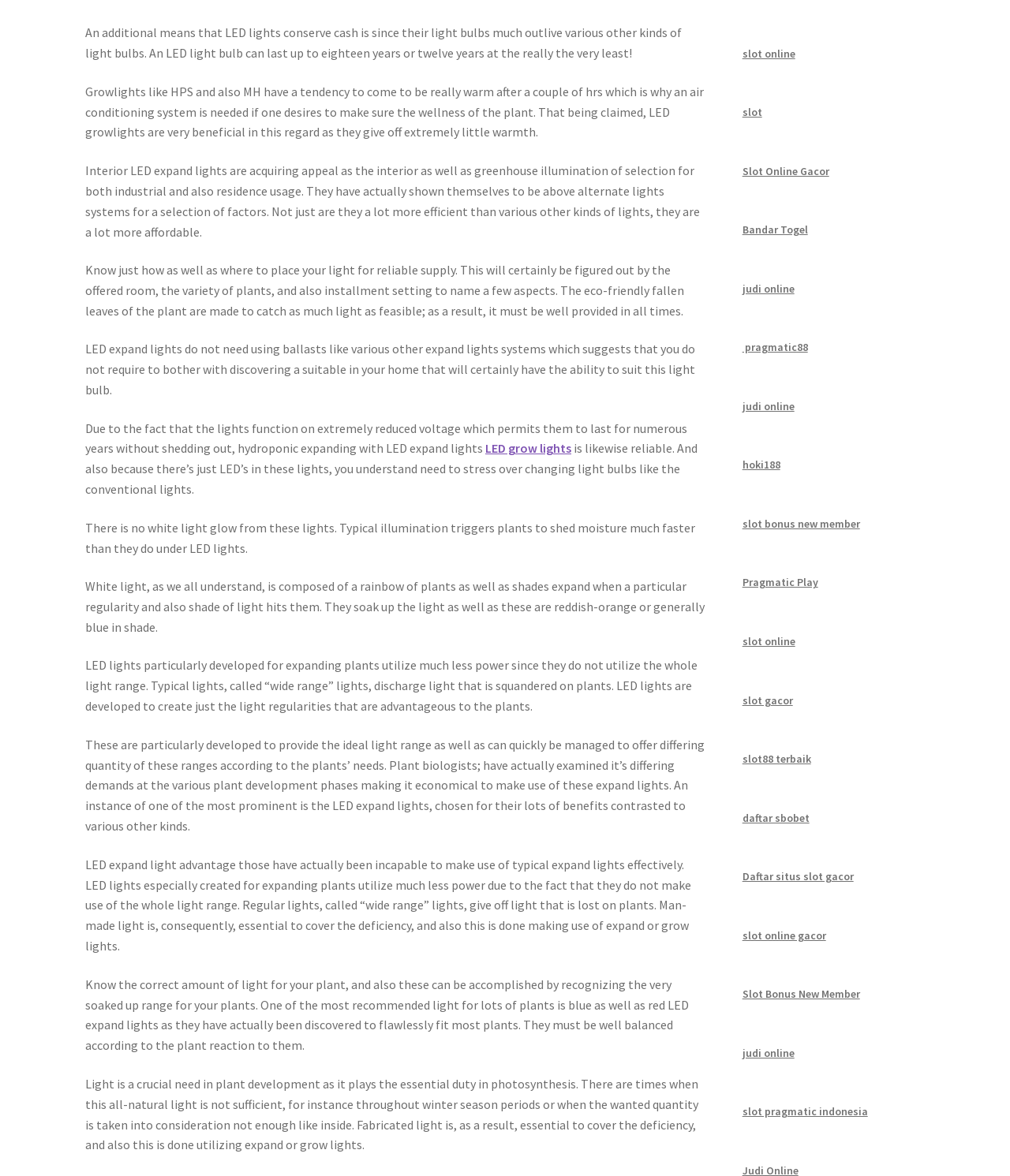Predict the bounding box of the UI element that fits this description: "hoki188".

[0.735, 0.389, 0.772, 0.401]